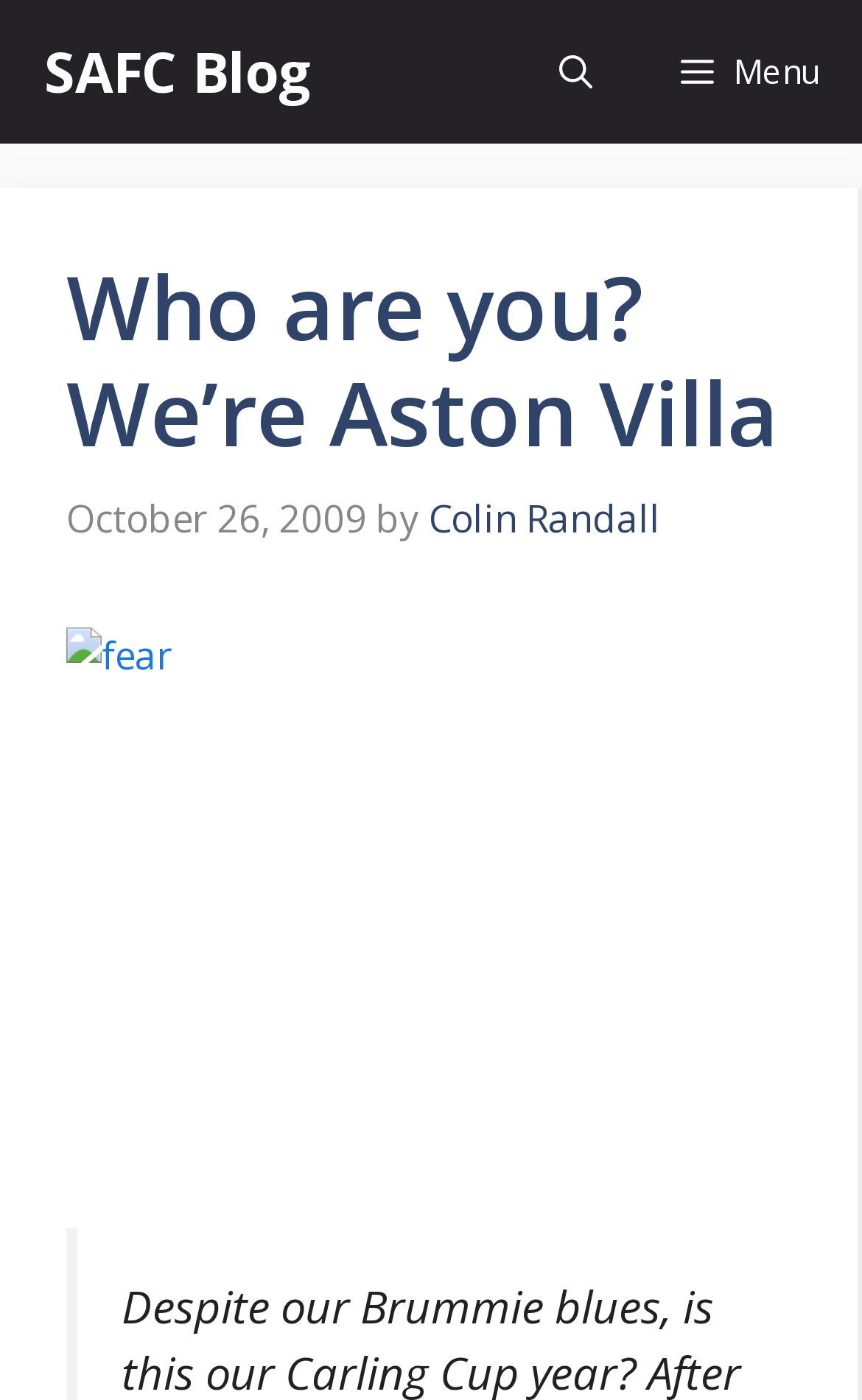Who is the author of the article?
Please ensure your answer to the question is detailed and covers all necessary aspects.

I found the author of the article by looking at the link element in the content section, which contains the text 'Colin Randall'.